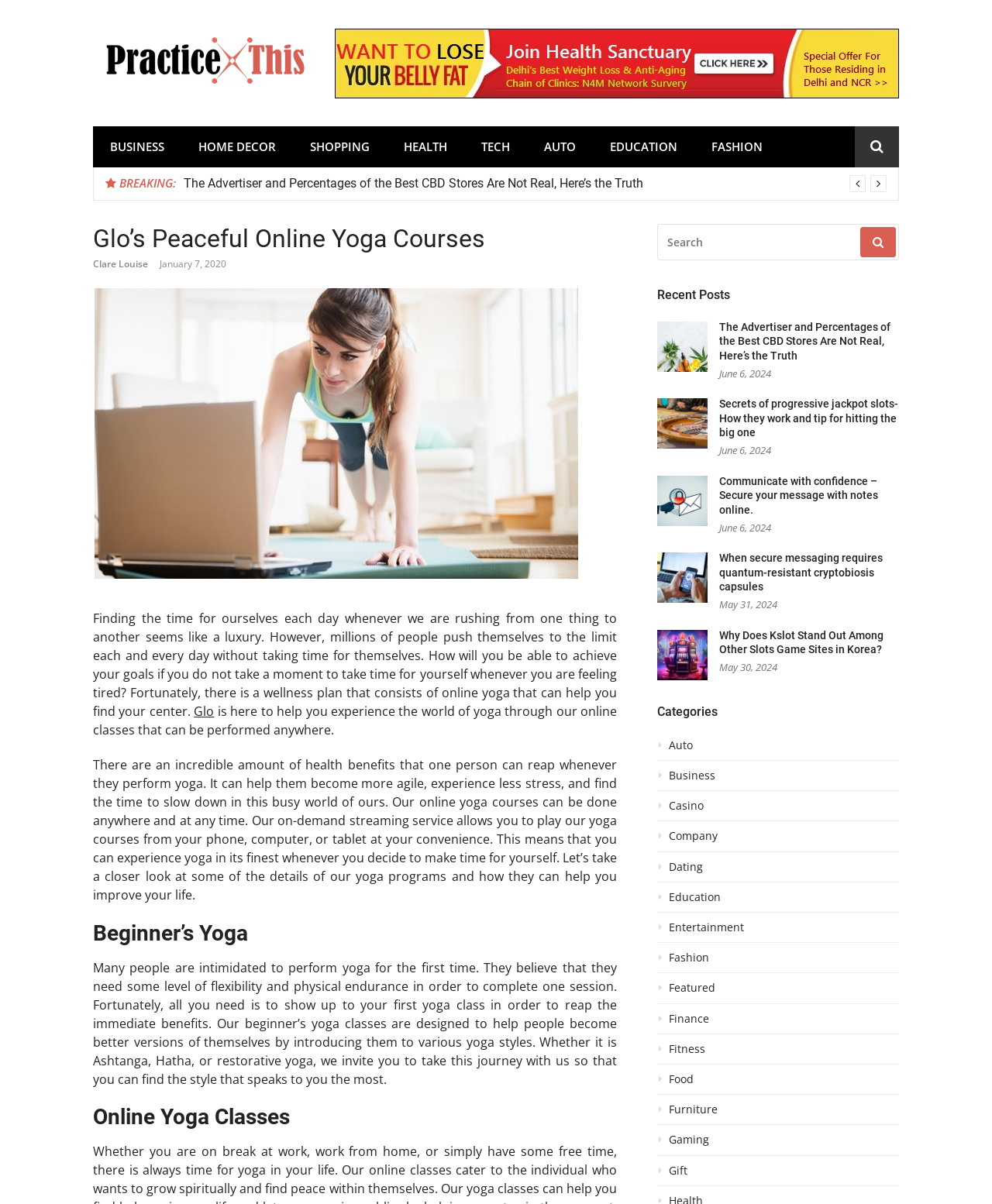Please identify the bounding box coordinates of the clickable area that will fulfill the following instruction: "Read 'The Advertiser and Percentages of the Best CBD Stores Are Not Real, Here’s the Truth' article". The coordinates should be in the format of four float numbers between 0 and 1, i.e., [left, top, right, bottom].

[0.725, 0.266, 0.906, 0.301]